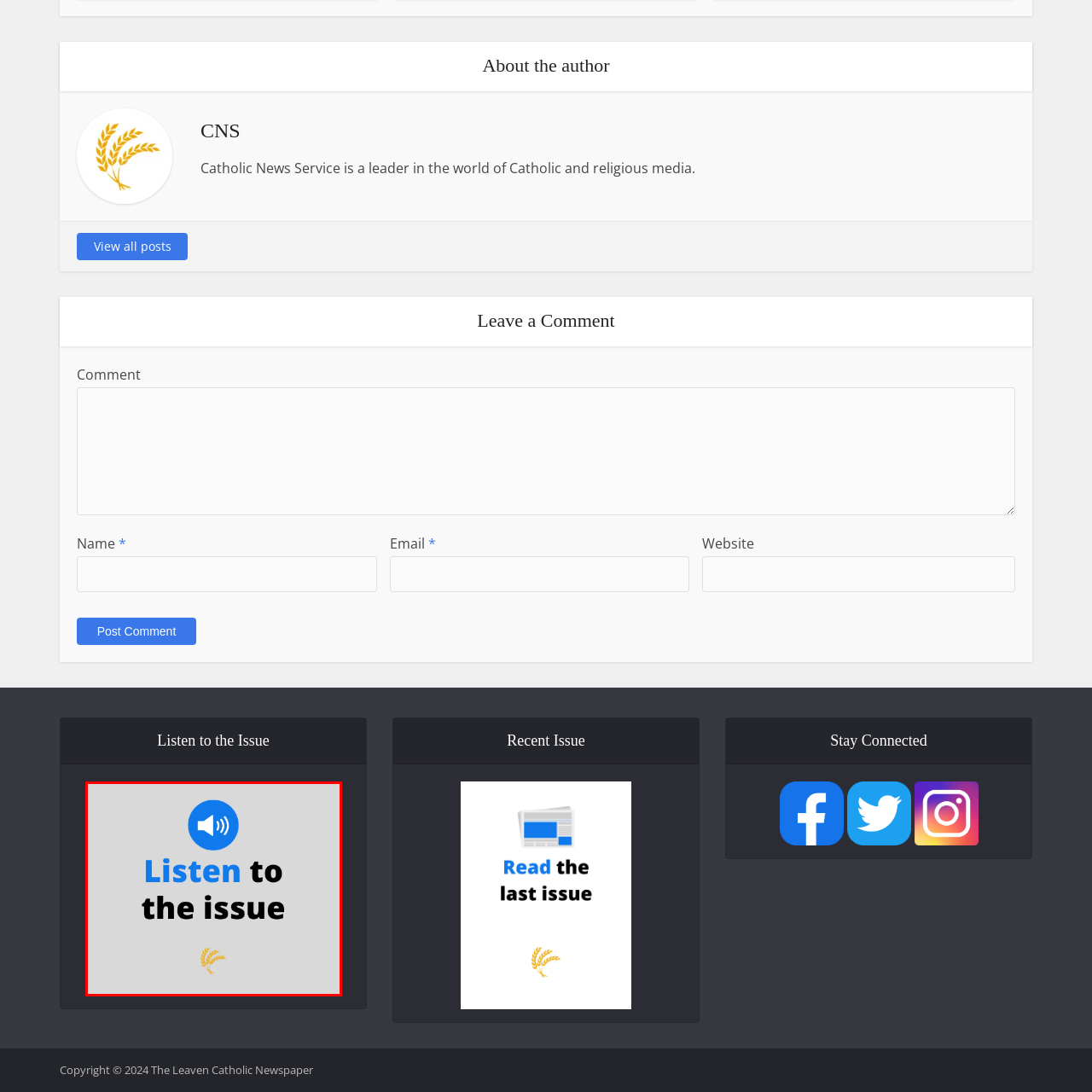What is the shape of the graphic below the text?  
Inspect the image within the red boundary and offer a detailed explanation grounded in the visual information present in the image.

The image features a golden wheat sheaf graphic below the text, which adds a touch of warmth and symbolism, possibly representing nourishment or growth, and creates a visually appealing contrast with the light gray background.